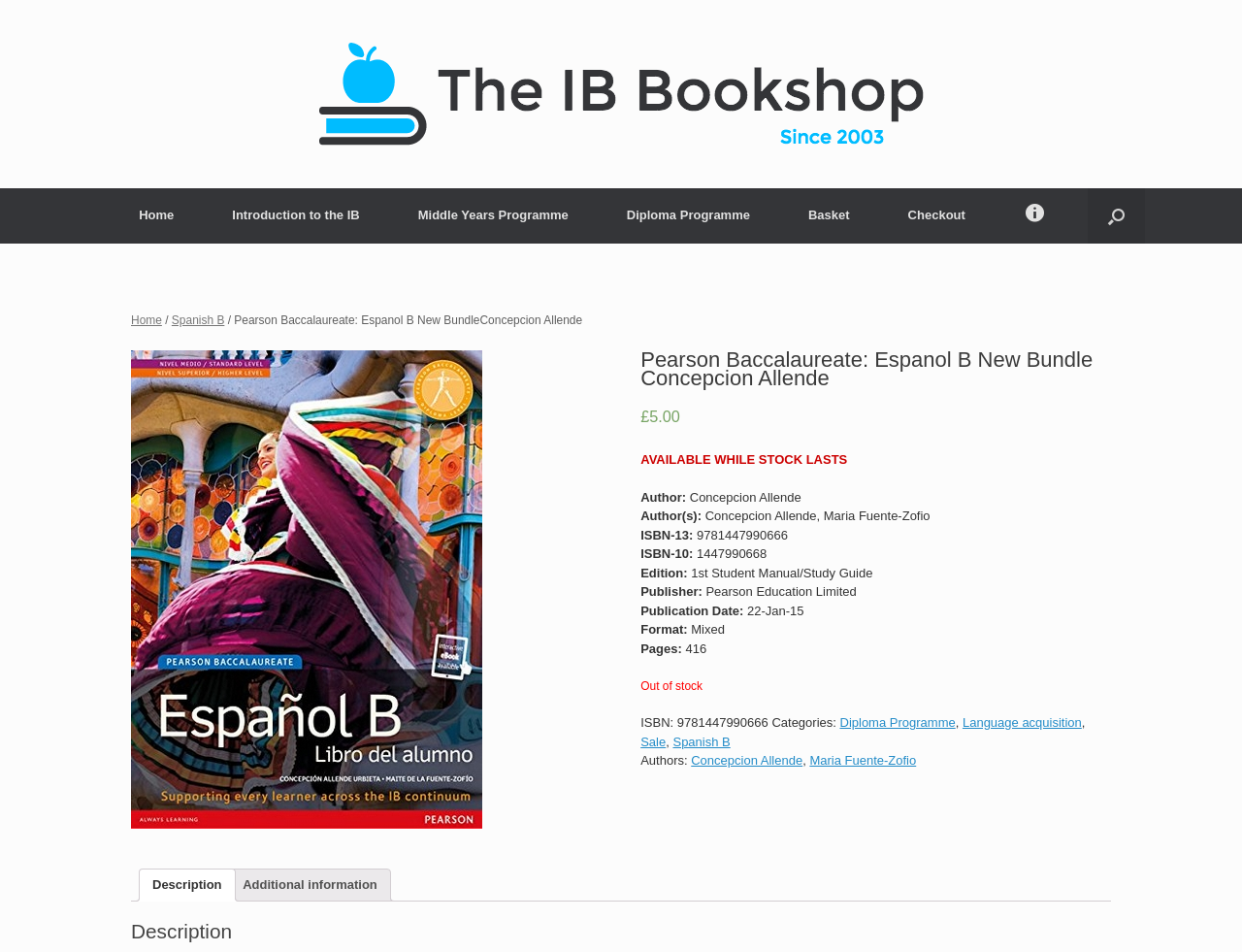Determine the bounding box coordinates of the region that needs to be clicked to achieve the task: "View the book details".

[0.516, 0.368, 0.895, 0.407]